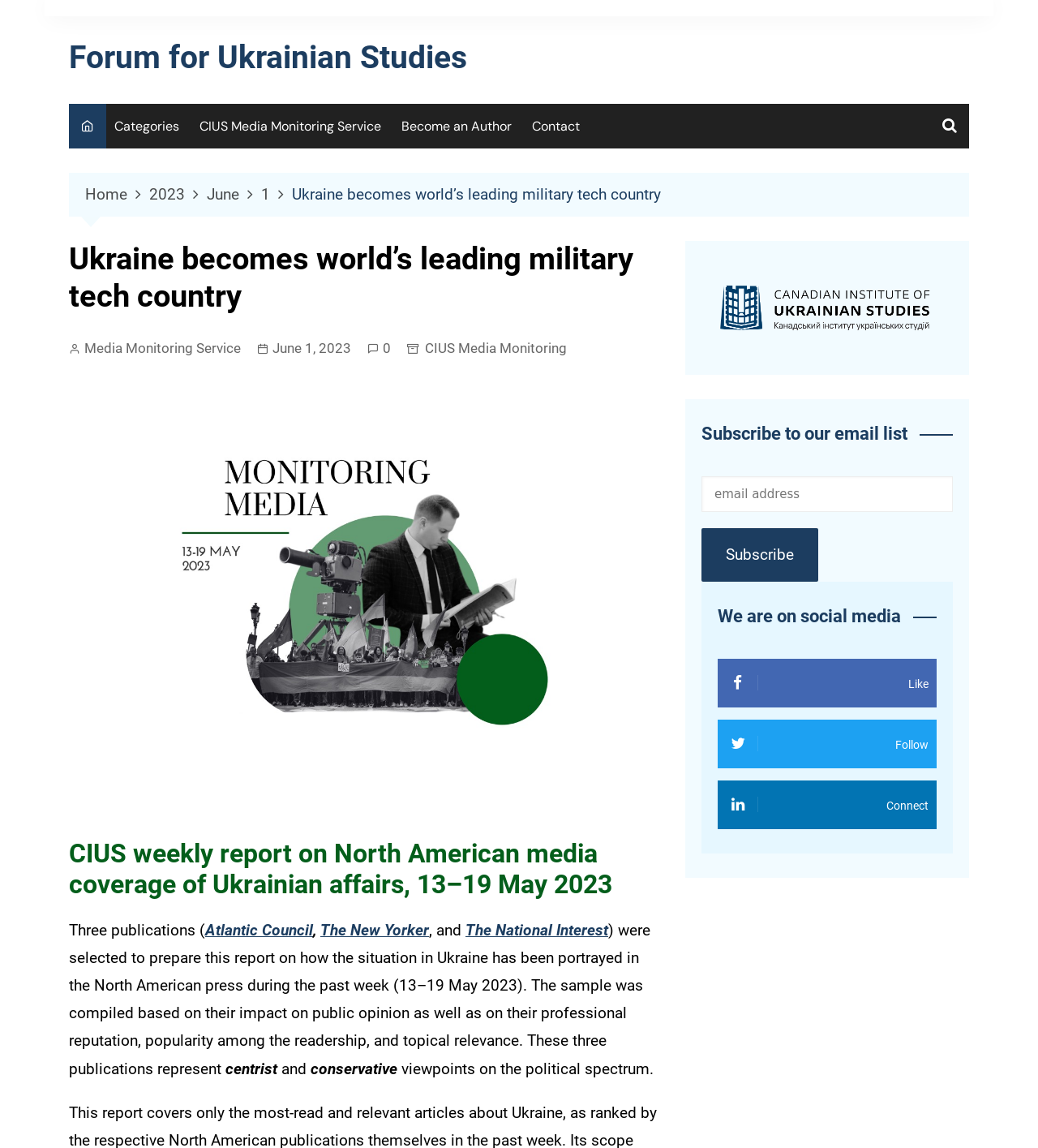Provide a thorough description of this webpage.

This webpage is a report on North American media coverage of Ukrainian affairs from May 13-19, 2023. At the top, there is a navigation bar with links to "Forum for Ukrainian Studies", "Categories", and other sections. Below the navigation bar, there is a heading that reads "Ukraine becomes world’s leading military tech country". 

To the right of the heading, there is a breadcrumb navigation section that shows the path from "Home" to the current page. Below the breadcrumb navigation, there are several links, including "CIUS Media Monitoring Service", "Become an Author", and "Contact". 

On the left side of the page, there is a large heading that reads "CIUS weekly report on North American media coverage of Ukrainian affairs, 13–19 May 2023". Below this heading, there is a figure with an image related to the report. 

The main content of the report starts below the image. It begins with a paragraph that explains the selection criteria for the three publications featured in the report: Atlantic Council, The New Yorker, and The National Interest. The paragraph describes how these publications were chosen based on their impact on public opinion, professional reputation, popularity, and topical relevance. 

The report then describes the centrist and conservative viewpoints represented by these publications. 

On the right side of the page, there is a complementary section that contains a subscription form to join an email list. Below the form, there are links to social media platforms, including Facebook, Twitter, and LinkedIn.